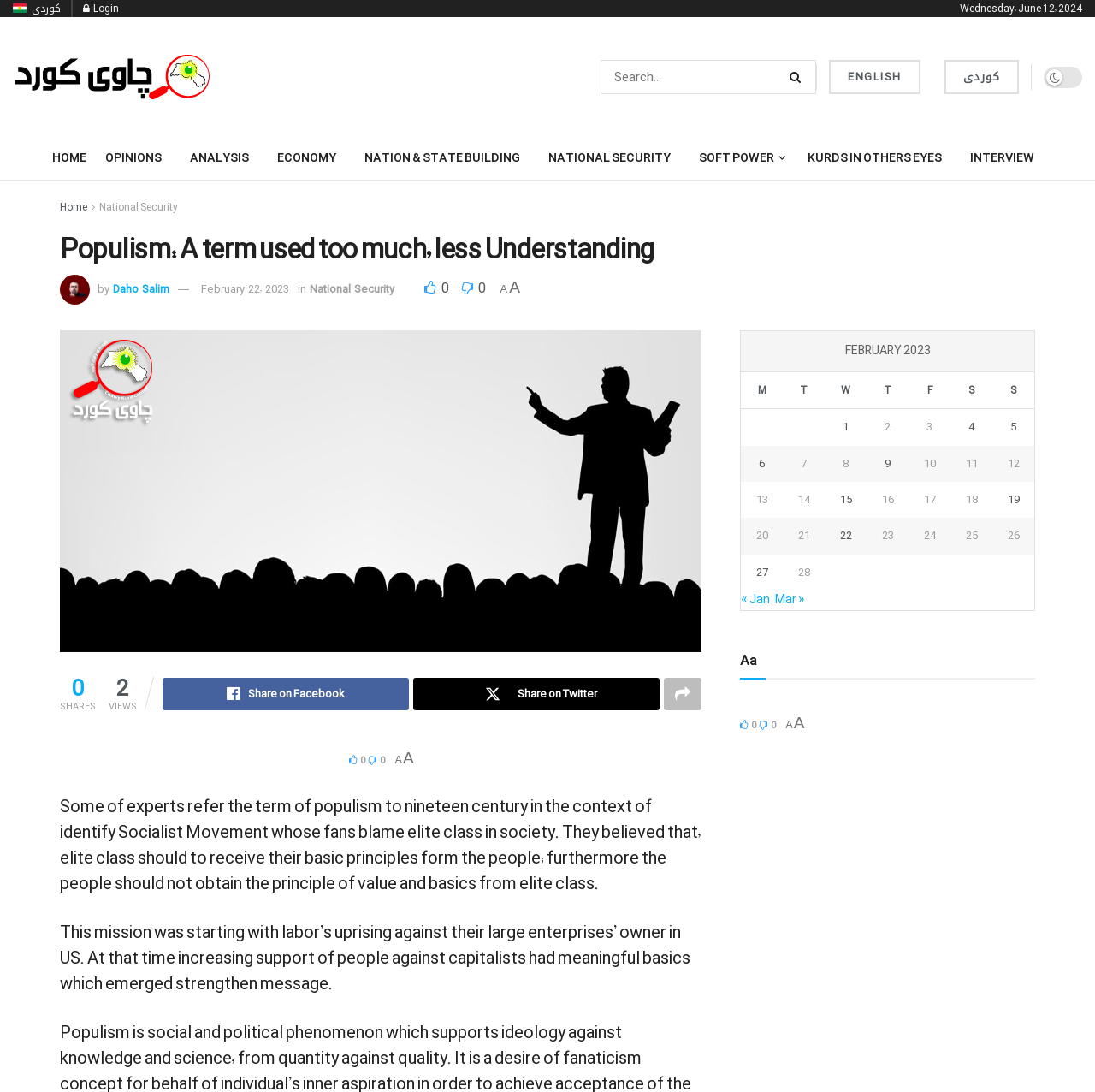Identify the bounding box coordinates of the section to be clicked to complete the task described by the following instruction: "Search for something". The coordinates should be four float numbers between 0 and 1, formatted as [left, top, right, bottom].

[0.548, 0.055, 0.745, 0.086]